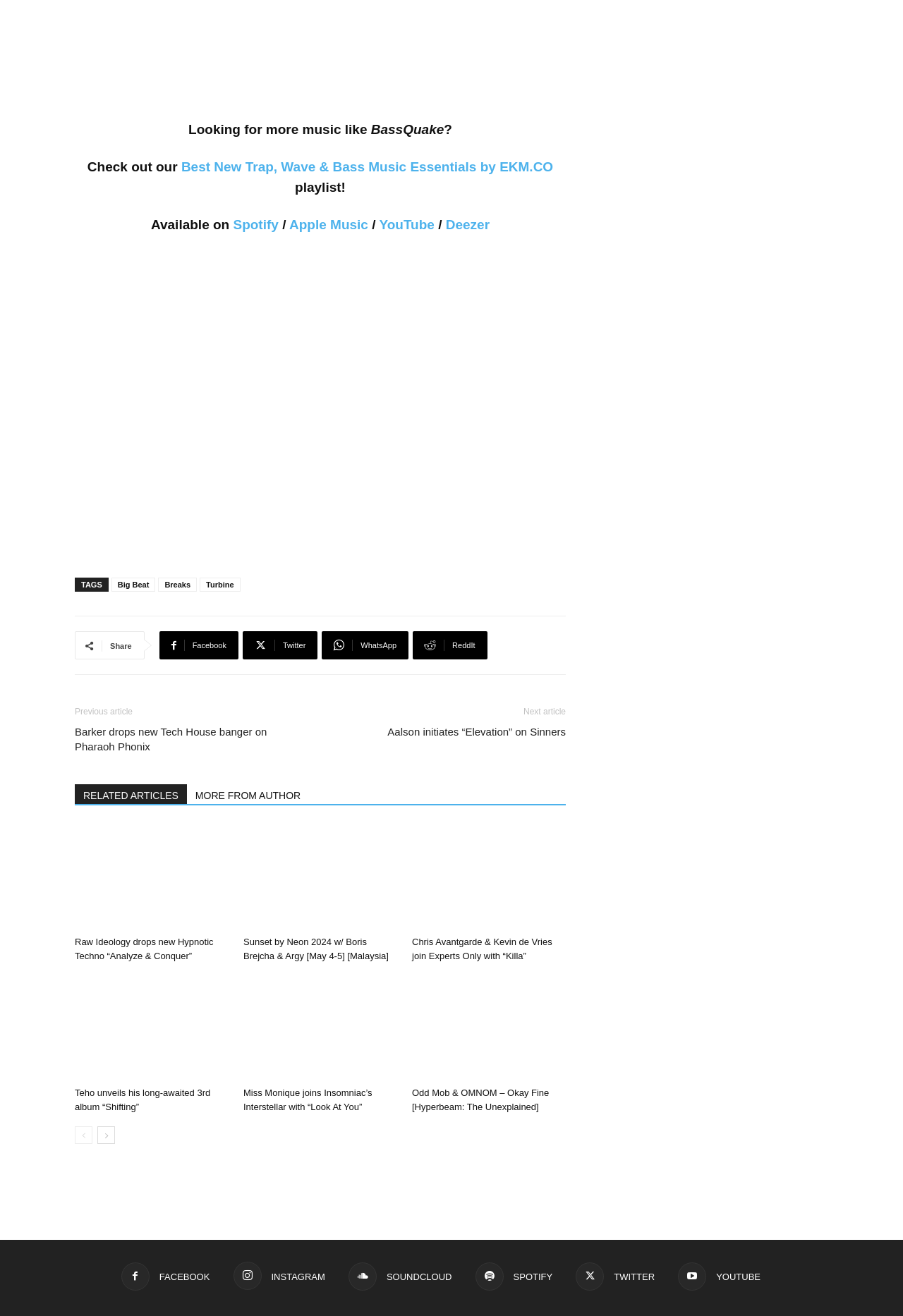Can you find the bounding box coordinates for the UI element given this description: "Facebook"? Provide the coordinates as four float numbers between 0 and 1: [left, top, right, bottom].

[0.176, 0.48, 0.264, 0.501]